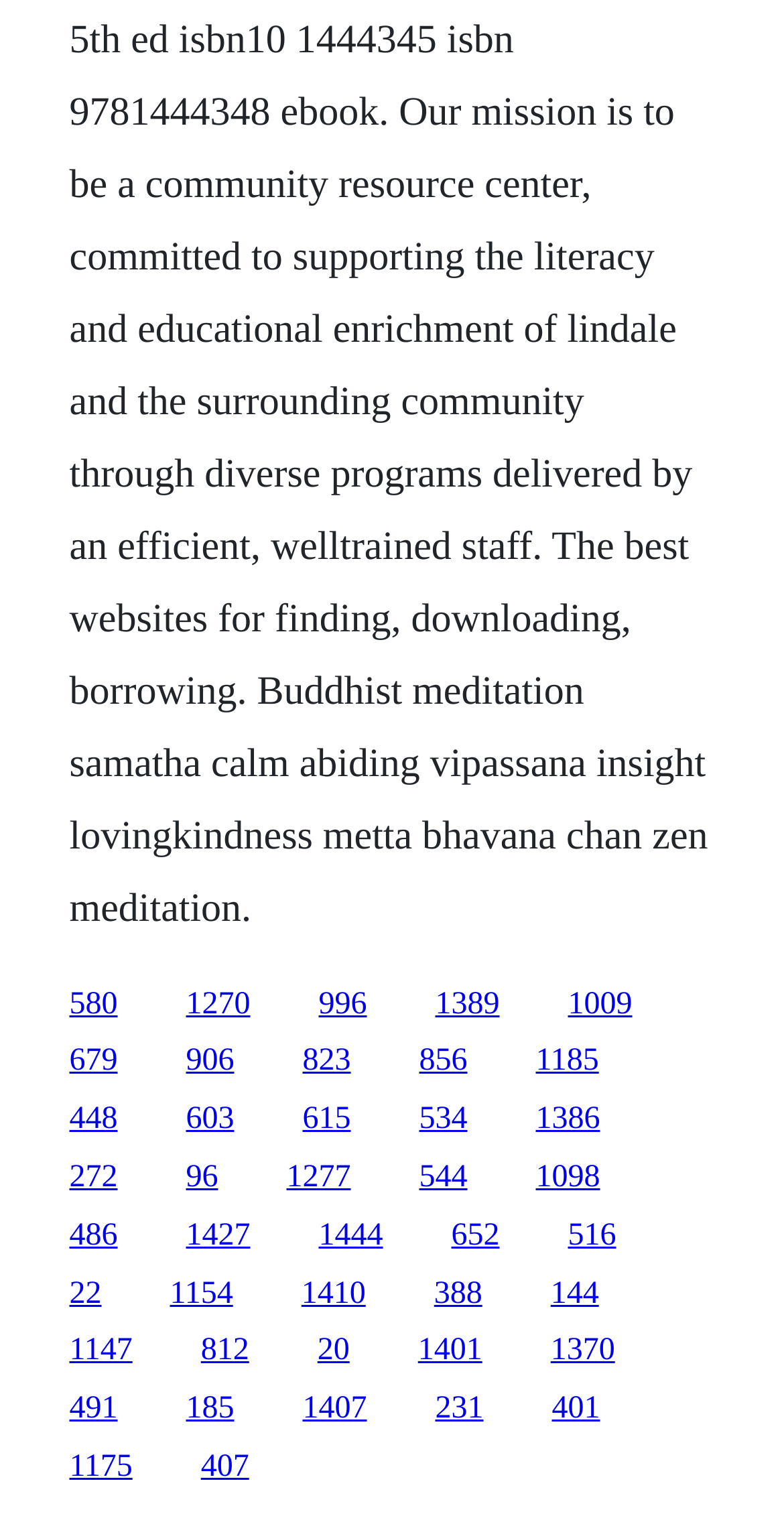Determine the bounding box coordinates for the clickable element required to fulfill the instruction: "click the first link". Provide the coordinates as four float numbers between 0 and 1, i.e., [left, top, right, bottom].

[0.088, 0.652, 0.15, 0.674]